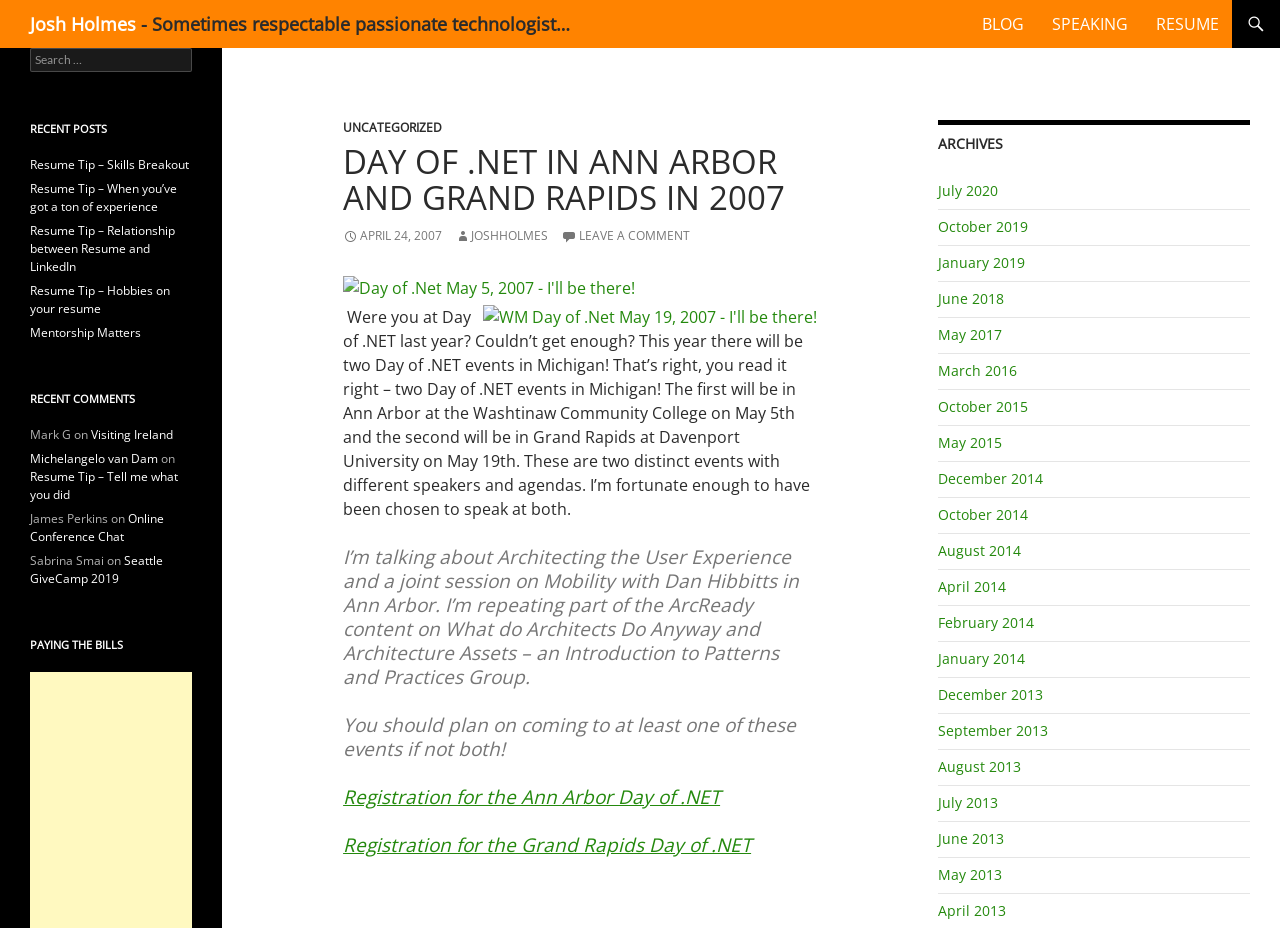Please determine the bounding box coordinates of the element to click on in order to accomplish the following task: "search for something". Ensure the coordinates are four float numbers ranging from 0 to 1, i.e., [left, top, right, bottom].

[0.023, 0.052, 0.15, 0.078]